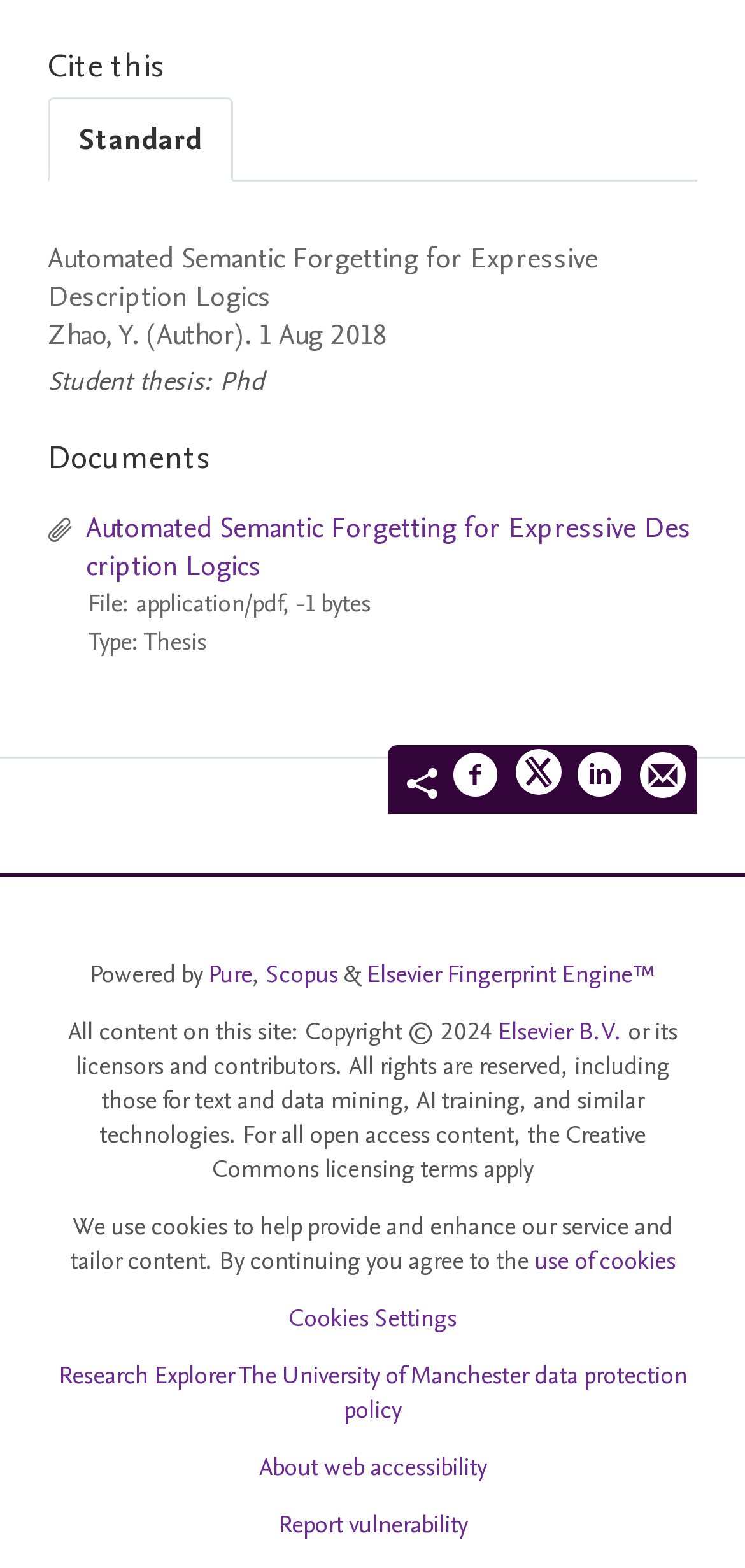Based on the image, please respond to the question with as much detail as possible:
What is the purpose of the 'Cite this' region?

I inferred the purpose of the 'Cite this' region by looking at the heading 'Cite this' and the tablist with the label 'Cite this' which suggests that the region is used to cite the document.